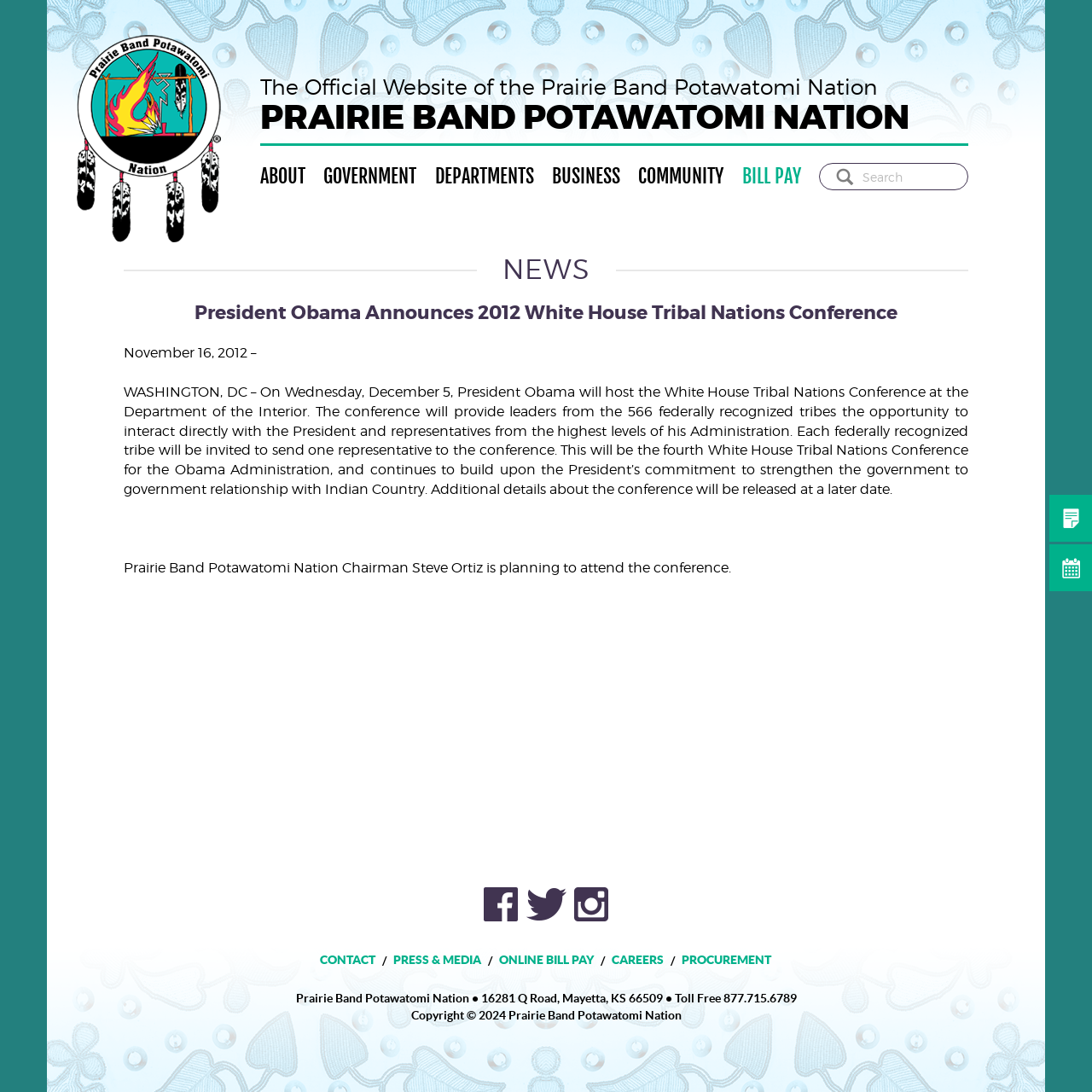What is the phone number to contact the Prairie Band Potawatomi Nation?
Based on the image, answer the question with as much detail as possible.

I found the answer by looking at the bottom of the webpage, where it says 'Toll Free 877.715.6789'.